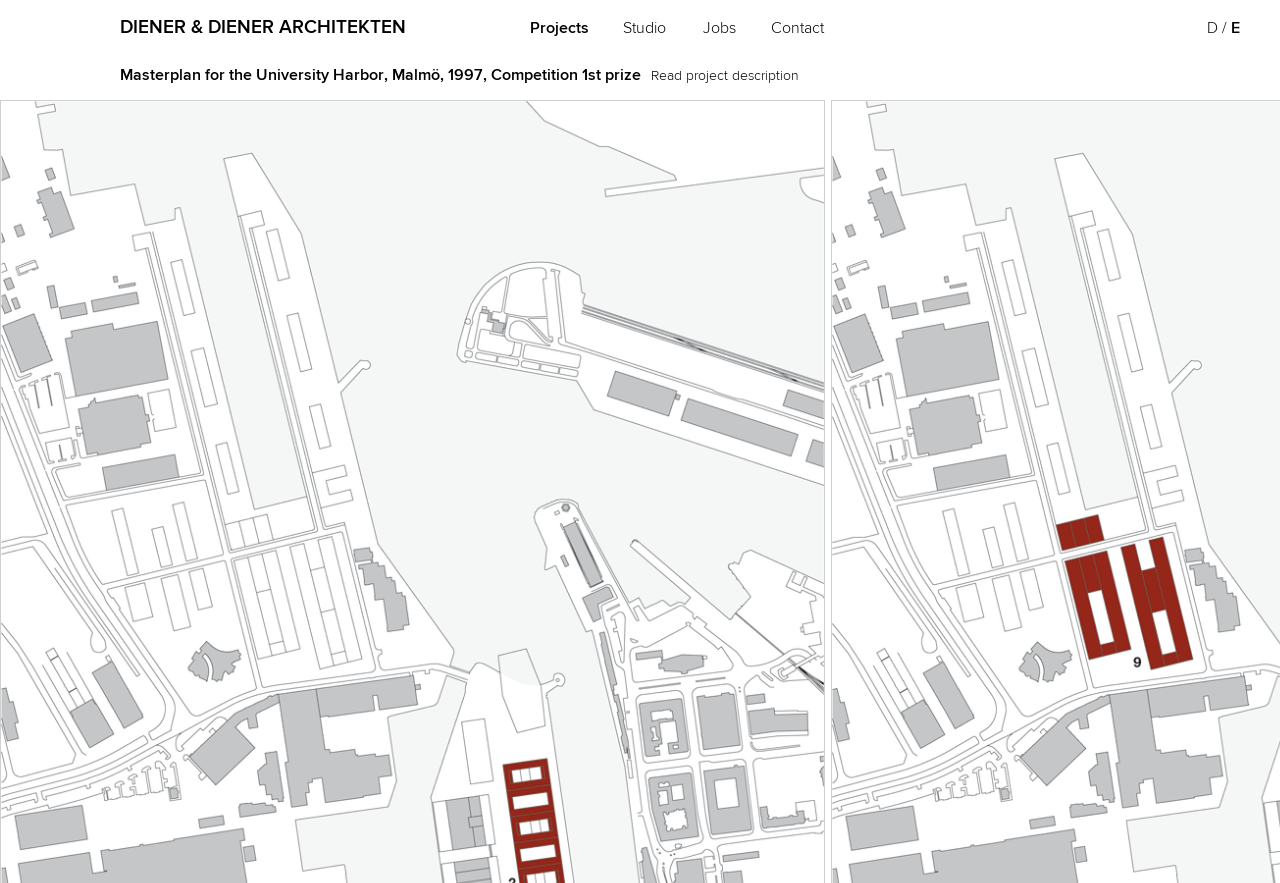Identify the bounding box coordinates of the HTML element based on this description: "Projects".

[0.414, 0.019, 0.46, 0.043]